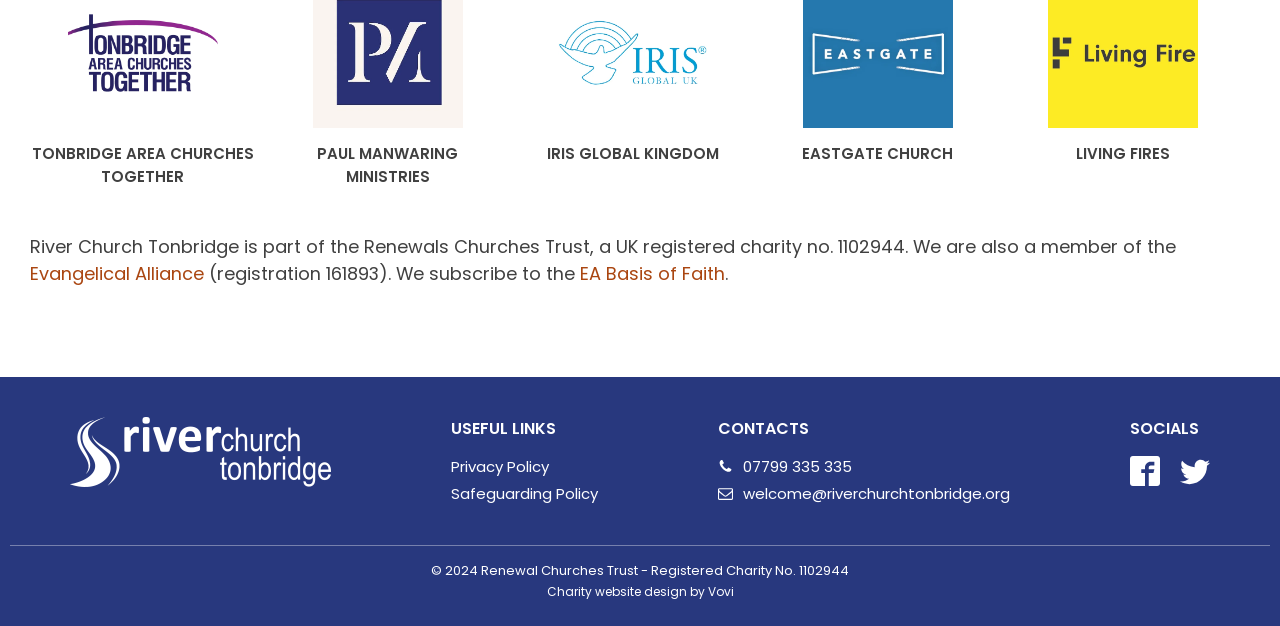Extract the bounding box for the UI element that matches this description: "Privacy Statement".

None